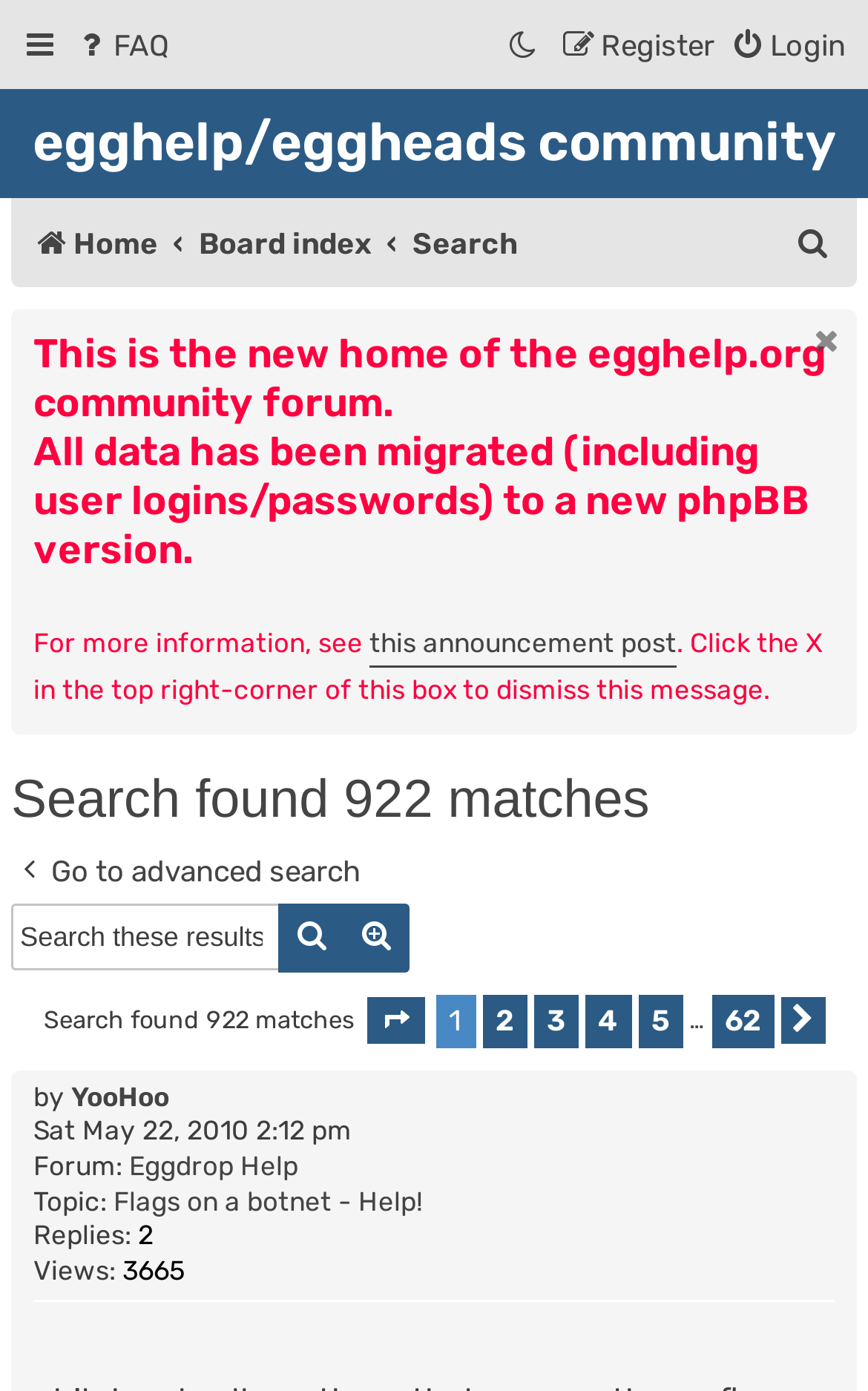Please indicate the bounding box coordinates of the element's region to be clicked to achieve the instruction: "Click on the FAQ link". Provide the coordinates as four float numbers between 0 and 1, i.e., [left, top, right, bottom].

[0.085, 0.01, 0.195, 0.056]